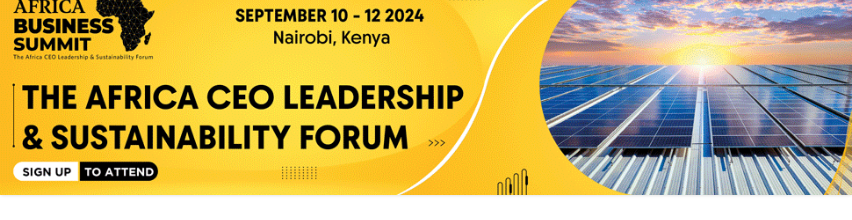Give a comprehensive caption for the image.

The image prominently features an announcement for the "Africa Business Summit," set to take place from September 10 to 12, 2024, in Nairobi, Kenya. The design showcases an engaging yellow background with elements highlighting sustainability, reflected in the striking imagery of solar panels absorbing sunlight. The focus of the event is the "Africa CEO Leadership & Sustainability Forum," emphasizing leadership and sustainable practices within the business sector. A clear call to action invites interested participants to "Sign Up to Attend," presenting an opportunity for professionals to engage with key issues in sustainability and economic growth in Africa.